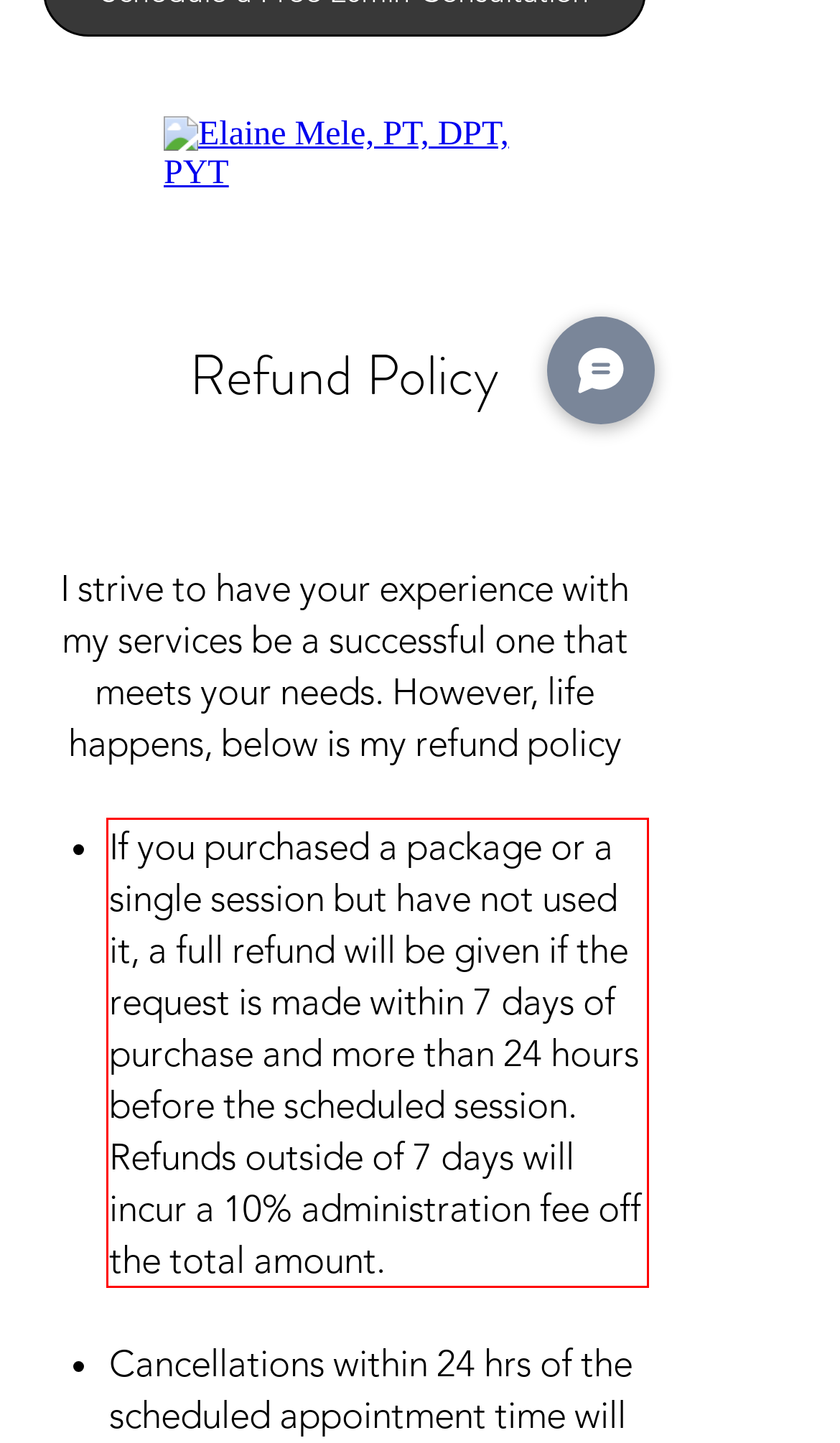Observe the screenshot of the webpage that includes a red rectangle bounding box. Conduct OCR on the content inside this red bounding box and generate the text.

If you purchased a package or a single session but have not used it, a full refund will be given if the request is made within 7 days of purchase and more than 24 hours before the scheduled session. Refunds outside of 7 days will incur a 10% administration fee off the total amount.